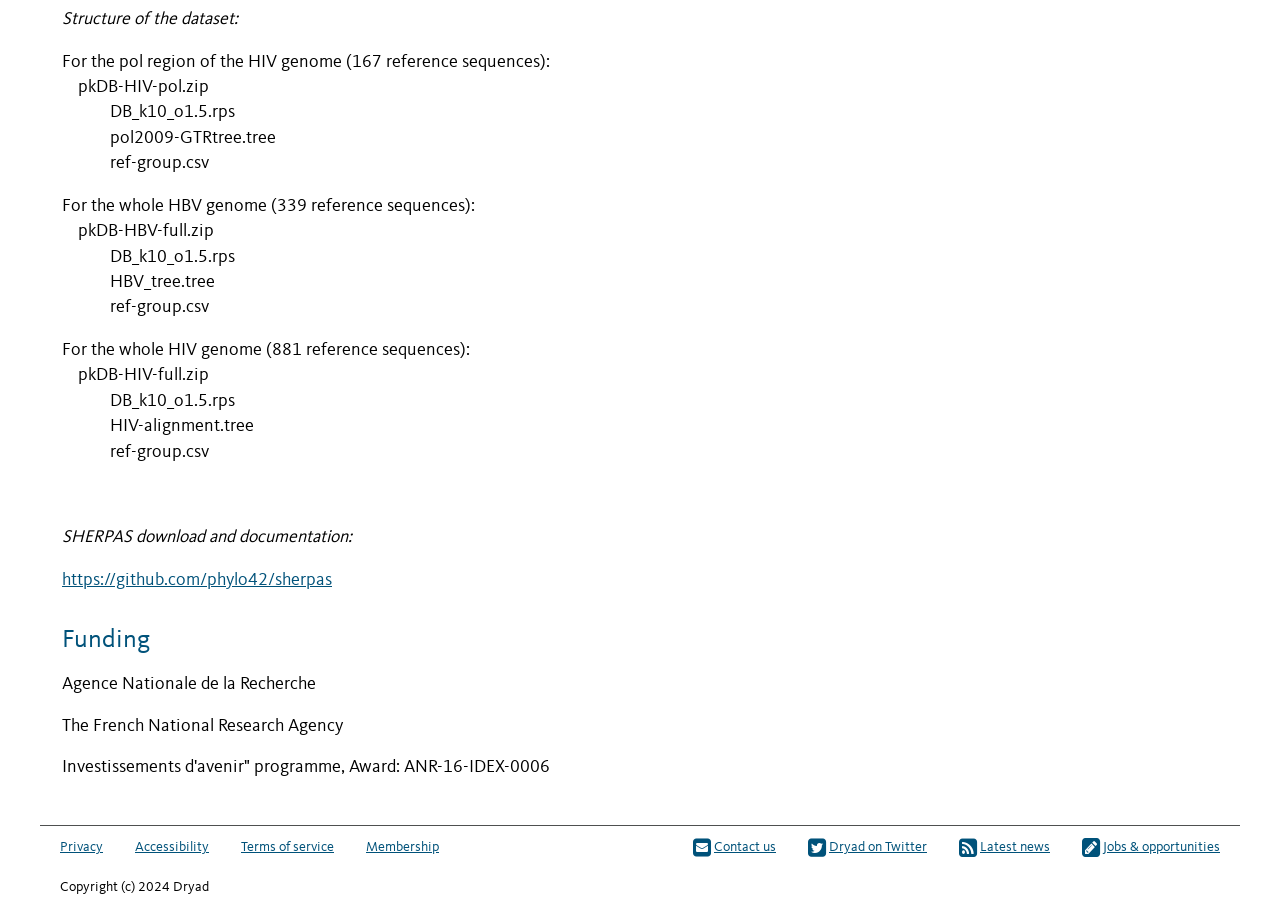Find the bounding box coordinates of the element's region that should be clicked in order to follow the given instruction: "go to Privacy". The coordinates should consist of four float numbers between 0 and 1, i.e., [left, top, right, bottom].

[0.047, 0.913, 0.08, 0.939]